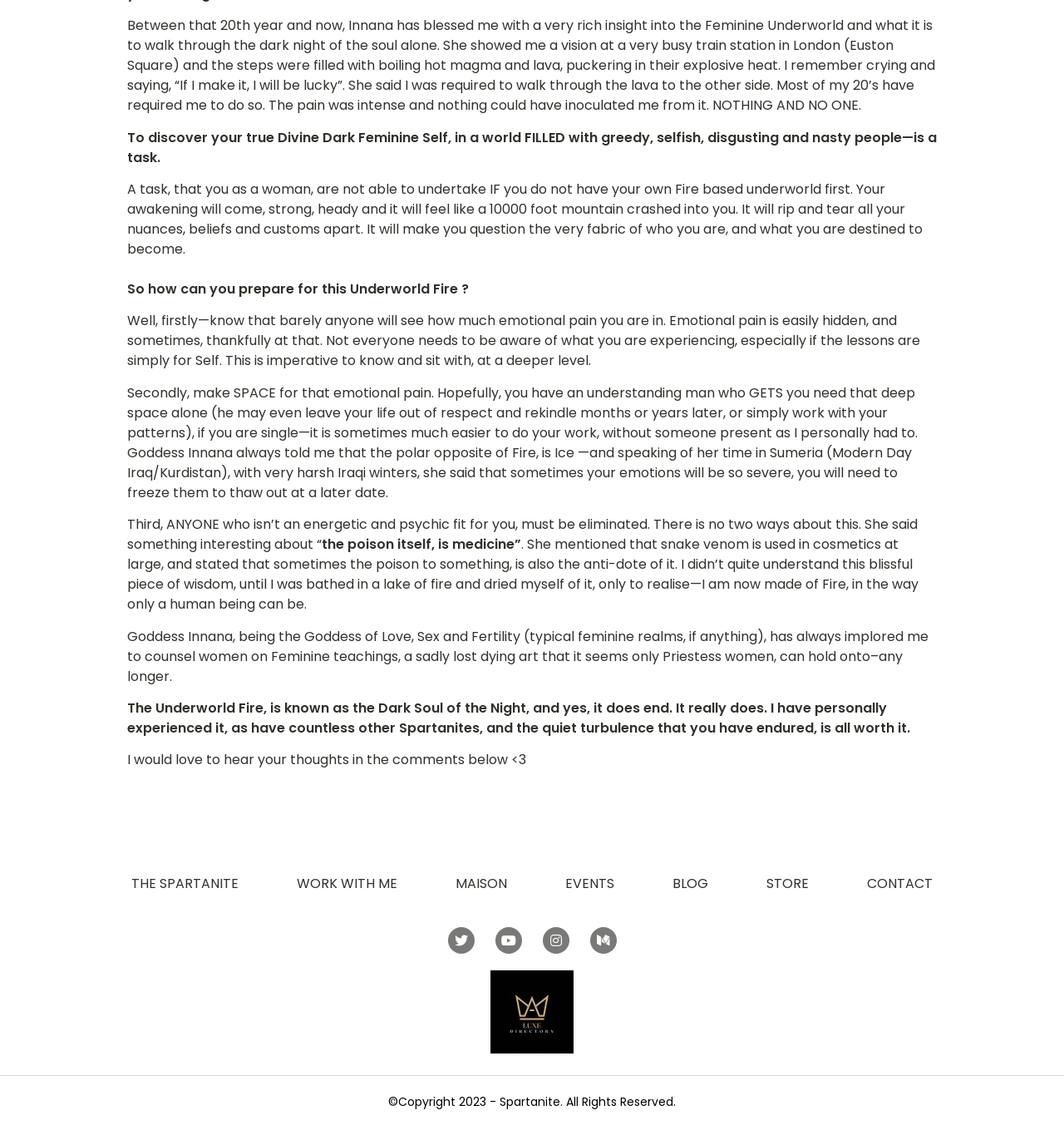Give the bounding box coordinates for this UI element: "alt="PHOTO-2023-07-14-09-30-43" title="PHOTO-2023-07-14-09-30-43"". The coordinates should be four float numbers between 0 and 1, arranged as [left, top, right, bottom].

[0.461, 0.859, 0.539, 0.932]